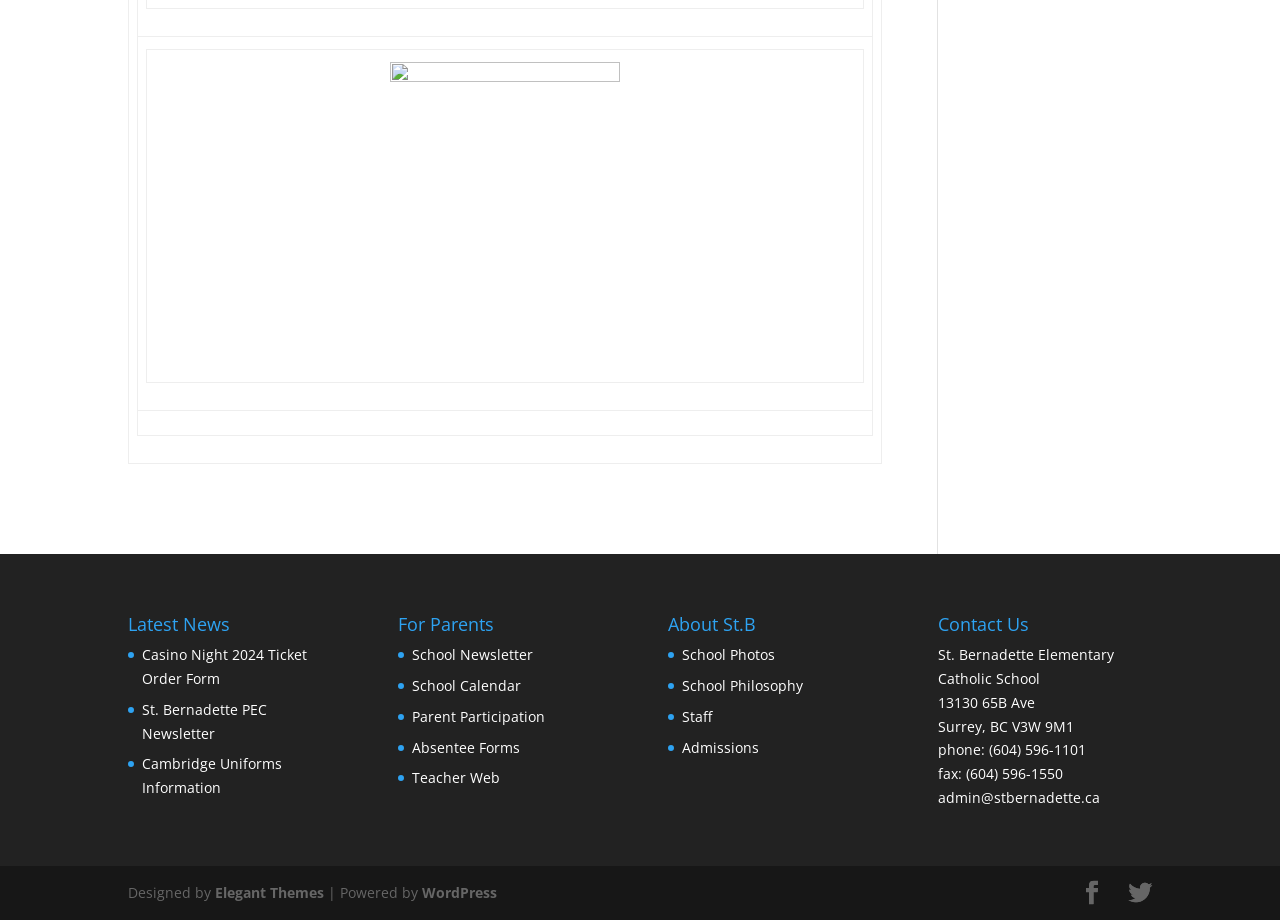What is the name of the school?
Provide a one-word or short-phrase answer based on the image.

St. Bernadette Elementary Catholic School